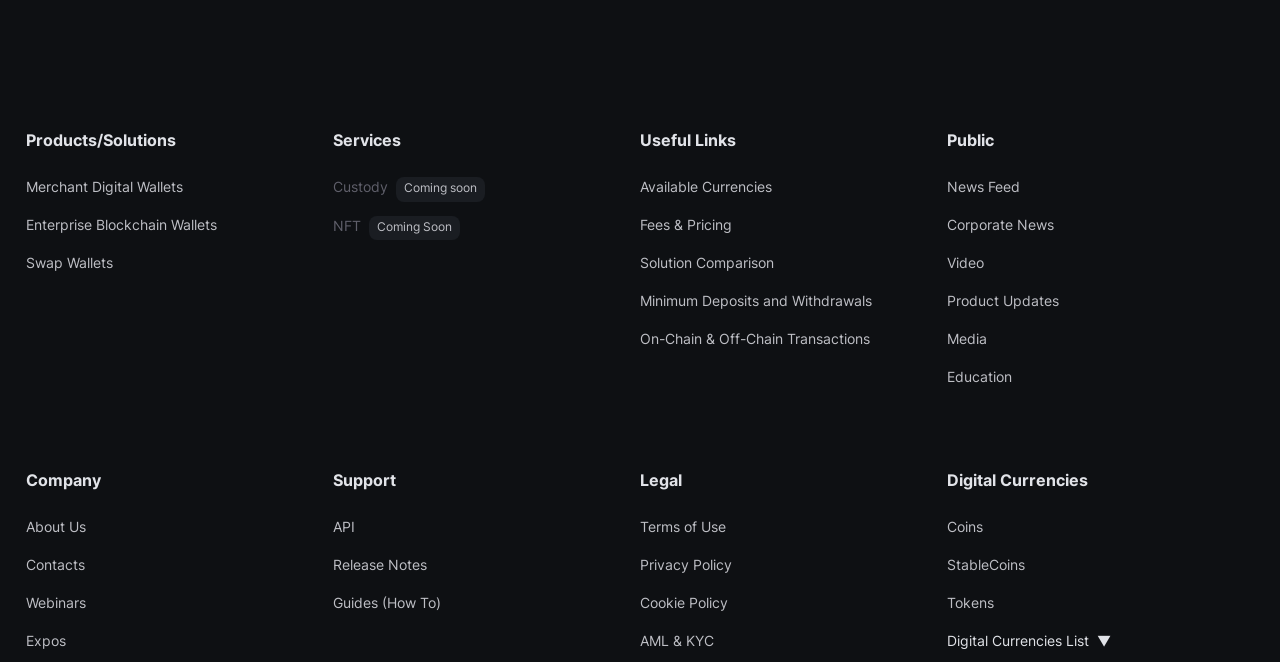What is the first product solution listed?
Please elaborate on the answer to the question with detailed information.

I looked at the 'Products/Solutions' section and found that the first link listed is 'Merchant Digital Wallets'.